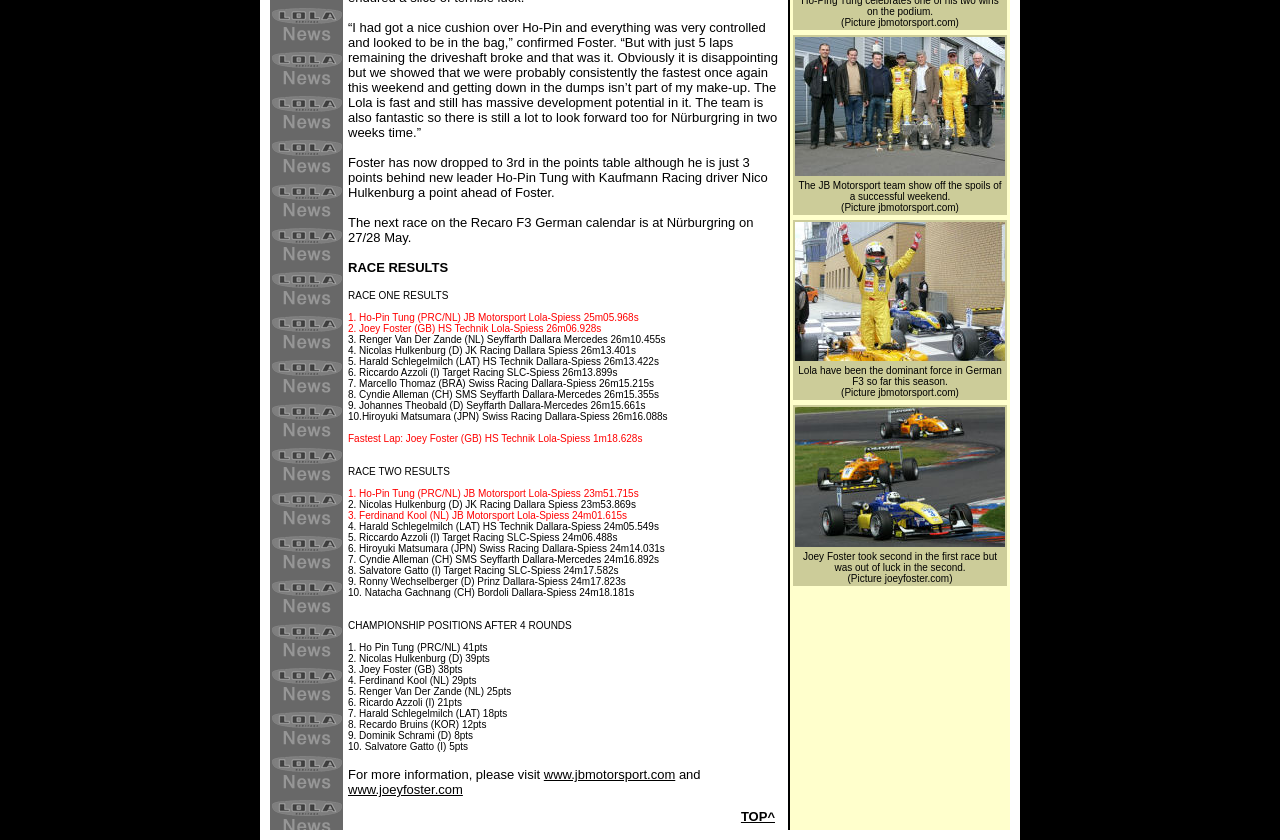Extract the bounding box for the UI element that matches this description: "TOP^".

[0.579, 0.961, 0.605, 0.981]